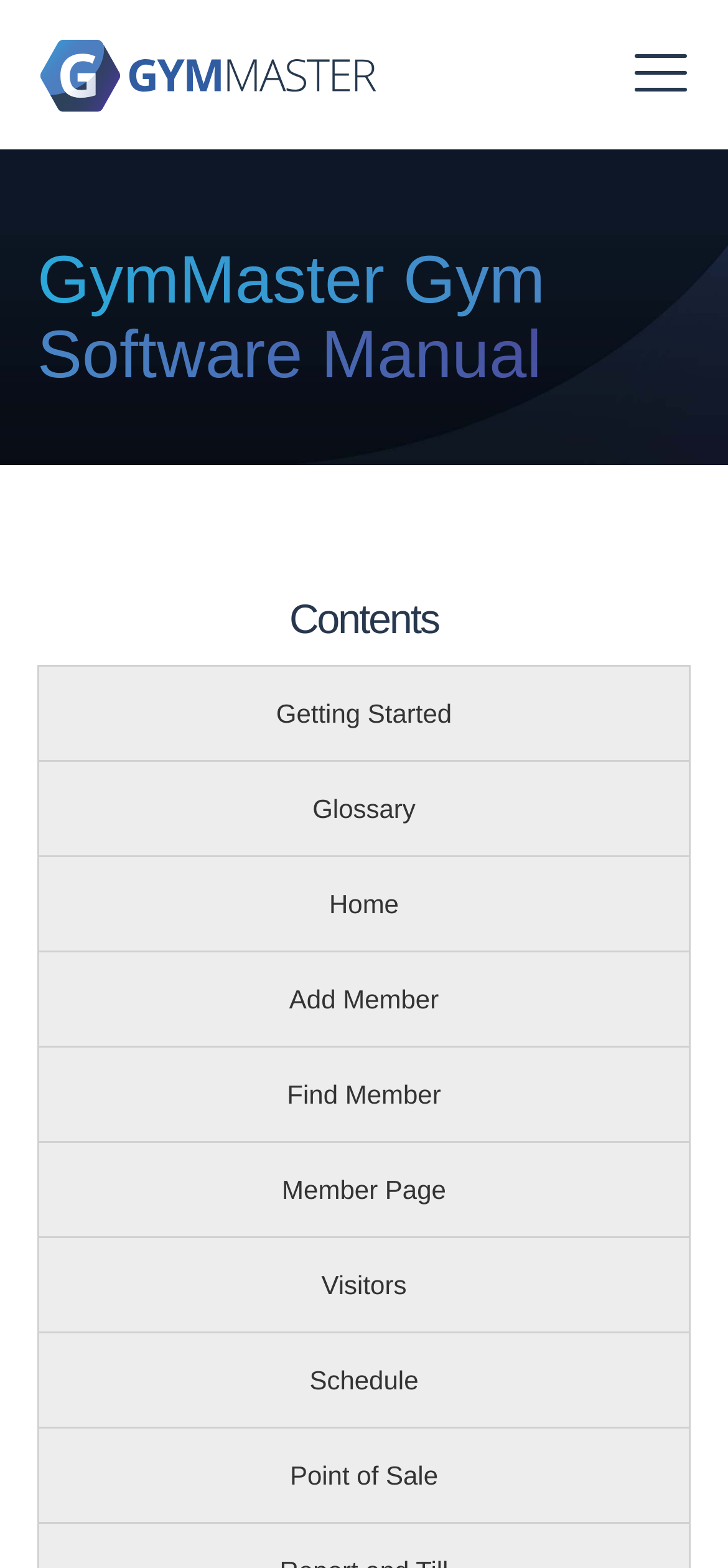Describe all significant elements and features of the webpage.

The webpage is a user manual for GymMaster Gym Software, with a prominent logo at the top left corner. Below the logo, there is a large heading that reads "GymMaster Gym Software Manual". 

To the top right, there is a menu button with three horizontal lines, indicating a dropdown menu. 

Below the heading, there is a smaller heading that says "Contents", which is followed by a list of links to different sections of the manual, including "Getting Started", "Glossary", "Home", "Add Member", "Find Member", "Member Page", "Visitors", "Schedule", and "Point of Sale". These links are arranged vertically, taking up most of the page's content area.